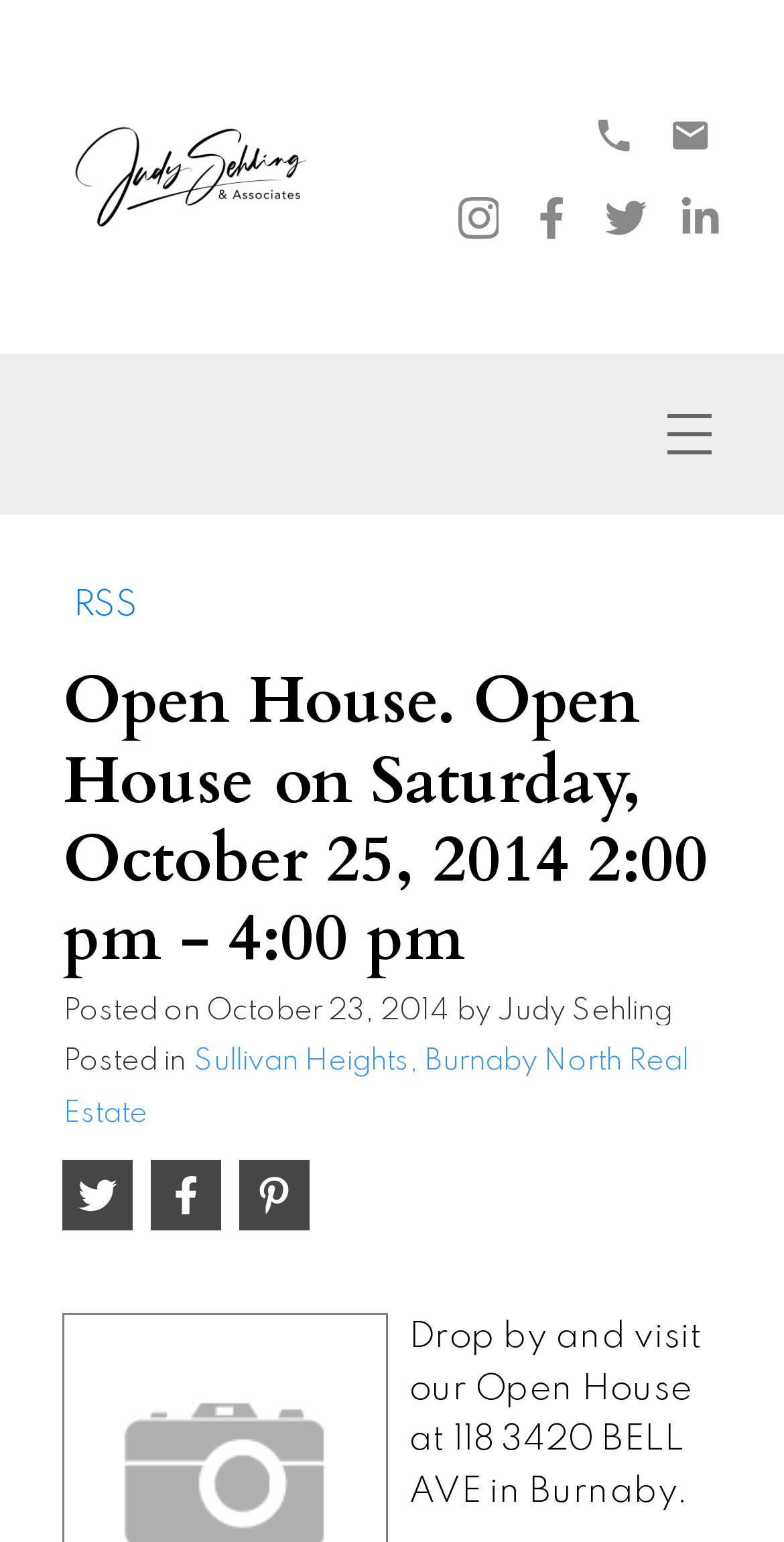Who posted the Open House?
Using the information from the image, answer the question thoroughly.

The name of the person who posted the Open House can be found in the static text 'by Judy Sehling' which is located in the middle of the webpage.